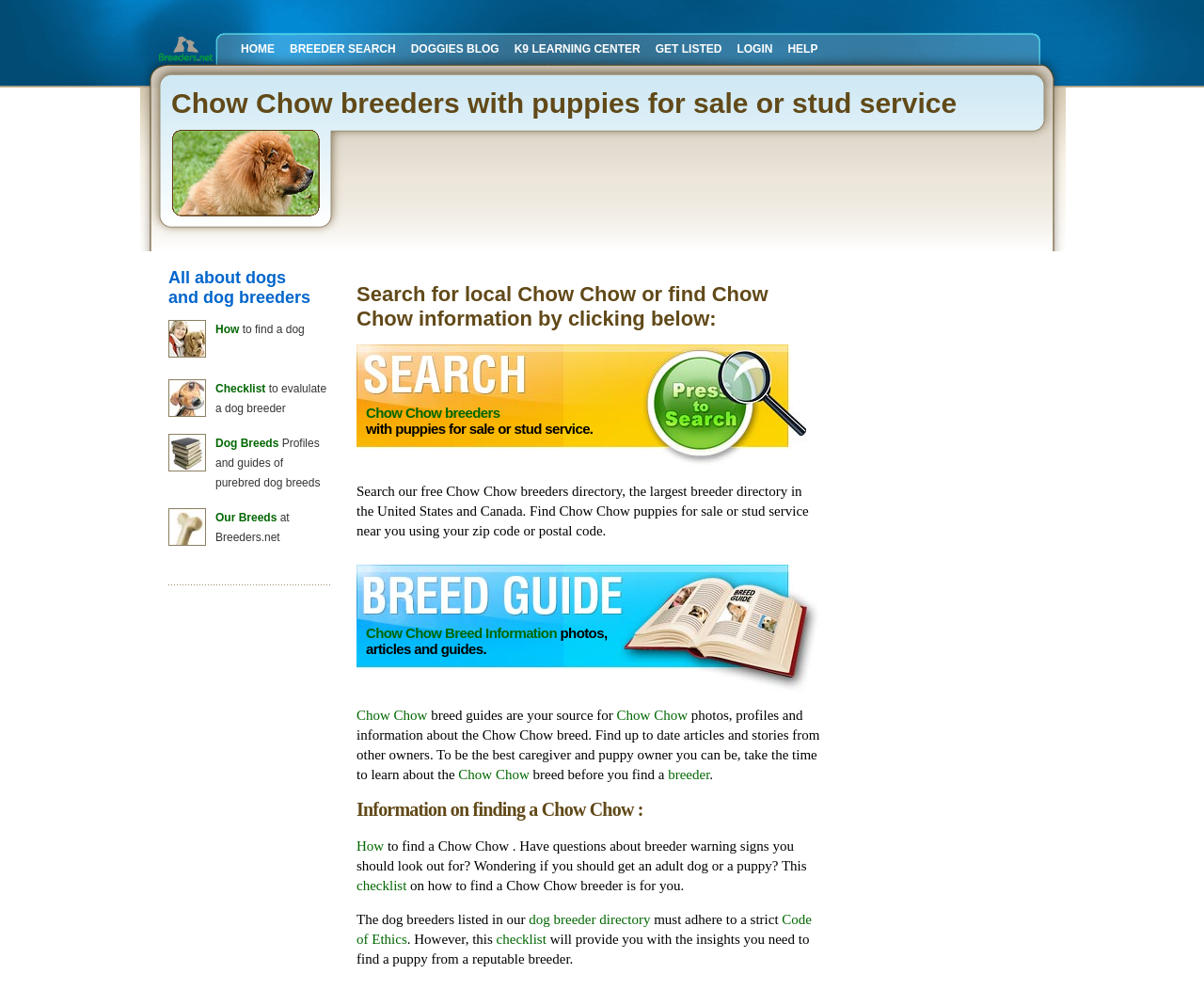Please identify the bounding box coordinates of the clickable area that will allow you to execute the instruction: "Search for local Chow Chow or find Chow Chow information".

[0.296, 0.28, 0.681, 0.329]